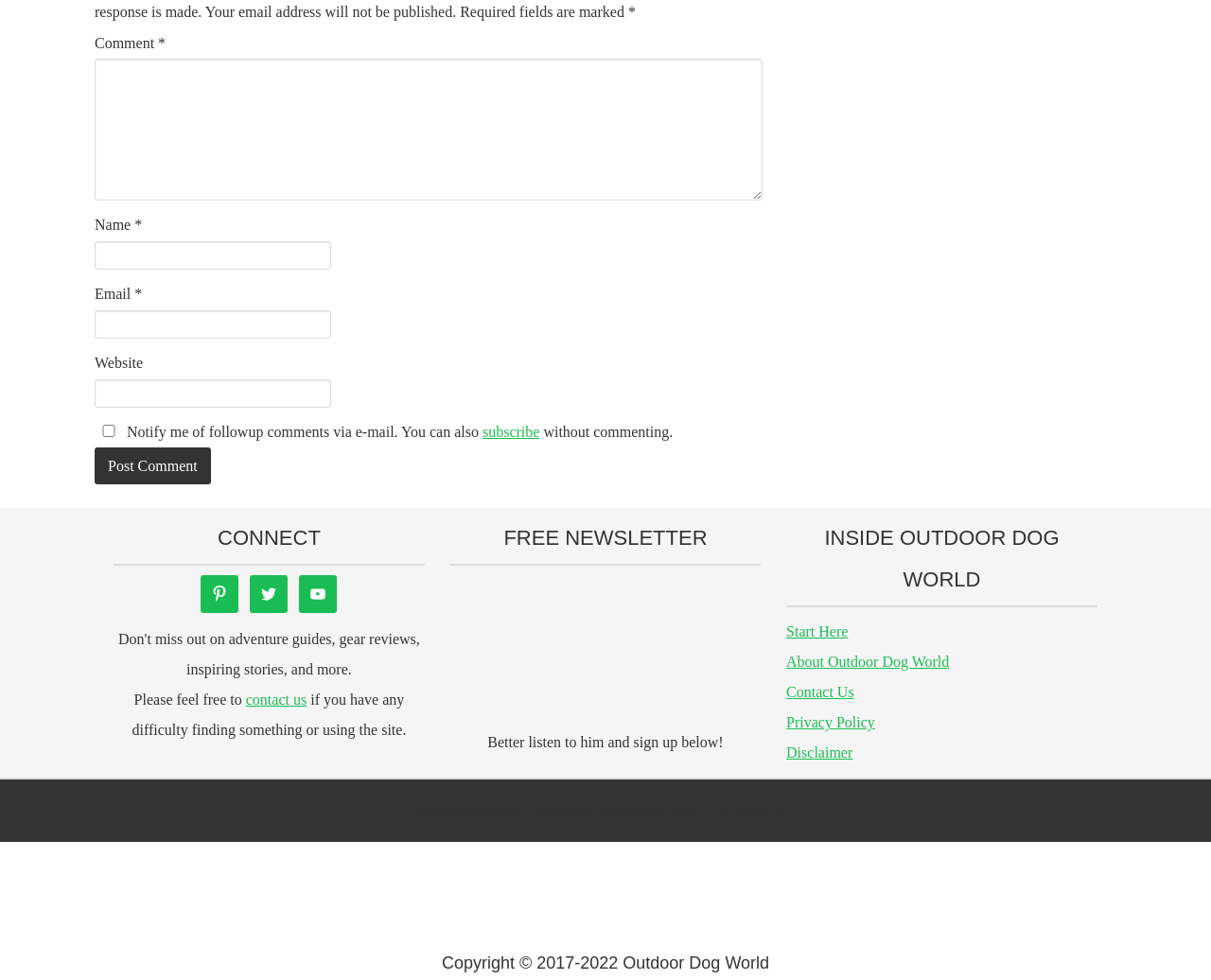Please identify the bounding box coordinates of the area that needs to be clicked to follow this instruction: "Contact us".

[0.203, 0.706, 0.253, 0.722]